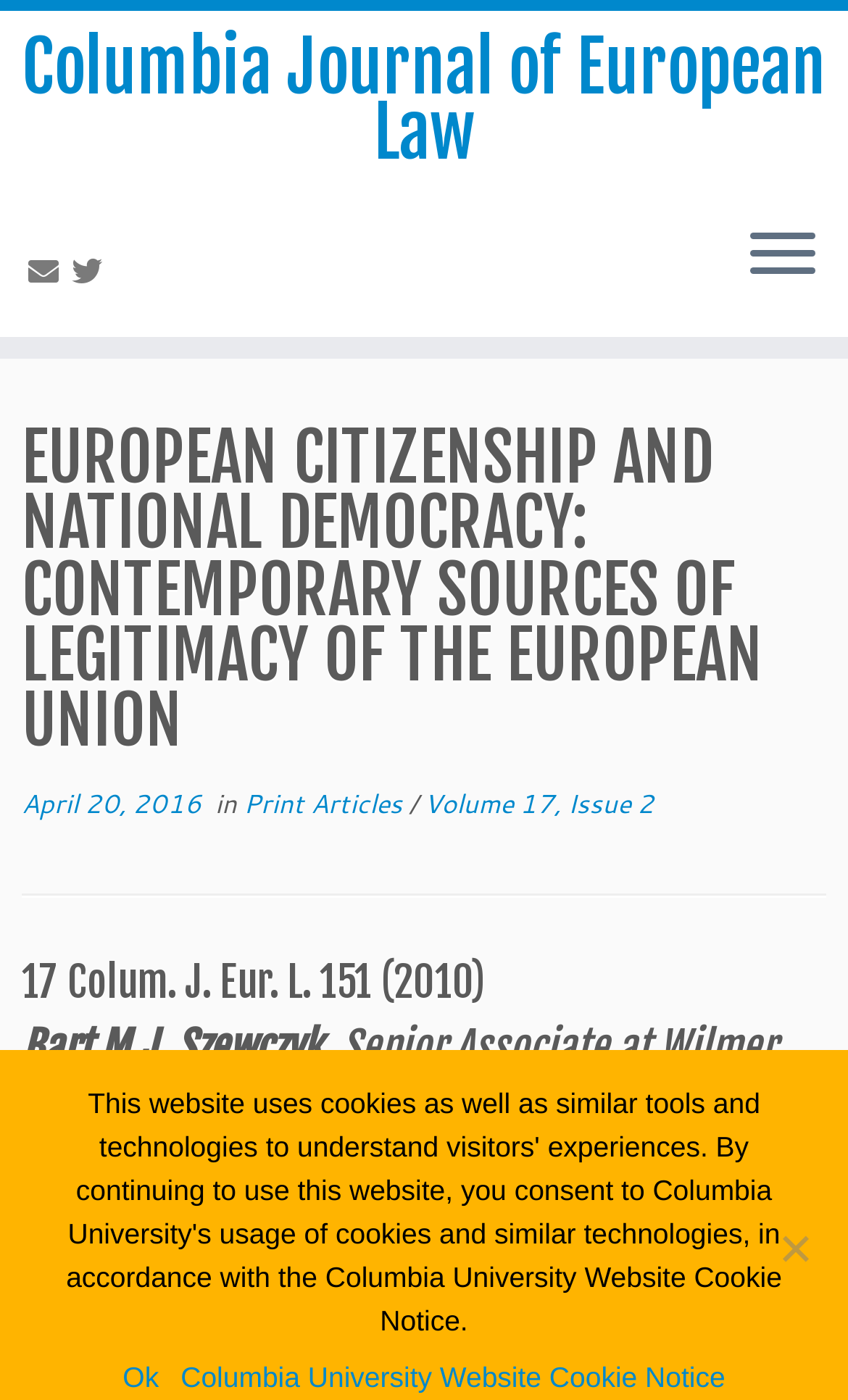Provide the bounding box coordinates for the area that should be clicked to complete the instruction: "Click on the journal title".

[0.0, 0.025, 1.0, 0.119]